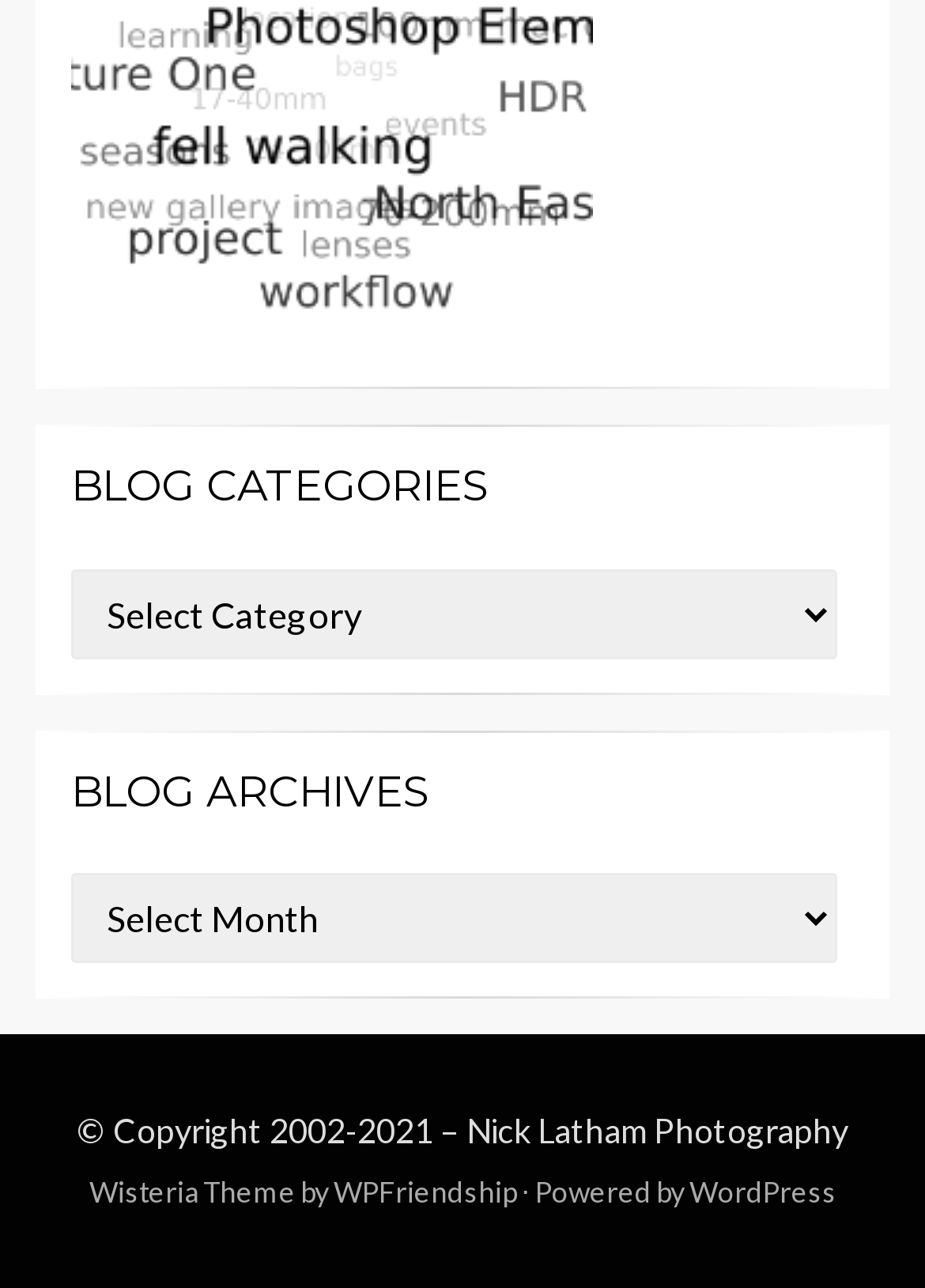For the given element description WordPress, determine the bounding box coordinates of the UI element. The coordinates should follow the format (top-left x, top-left y, bottom-right x, bottom-right y) and be within the range of 0 to 1.

[0.745, 0.912, 0.904, 0.94]